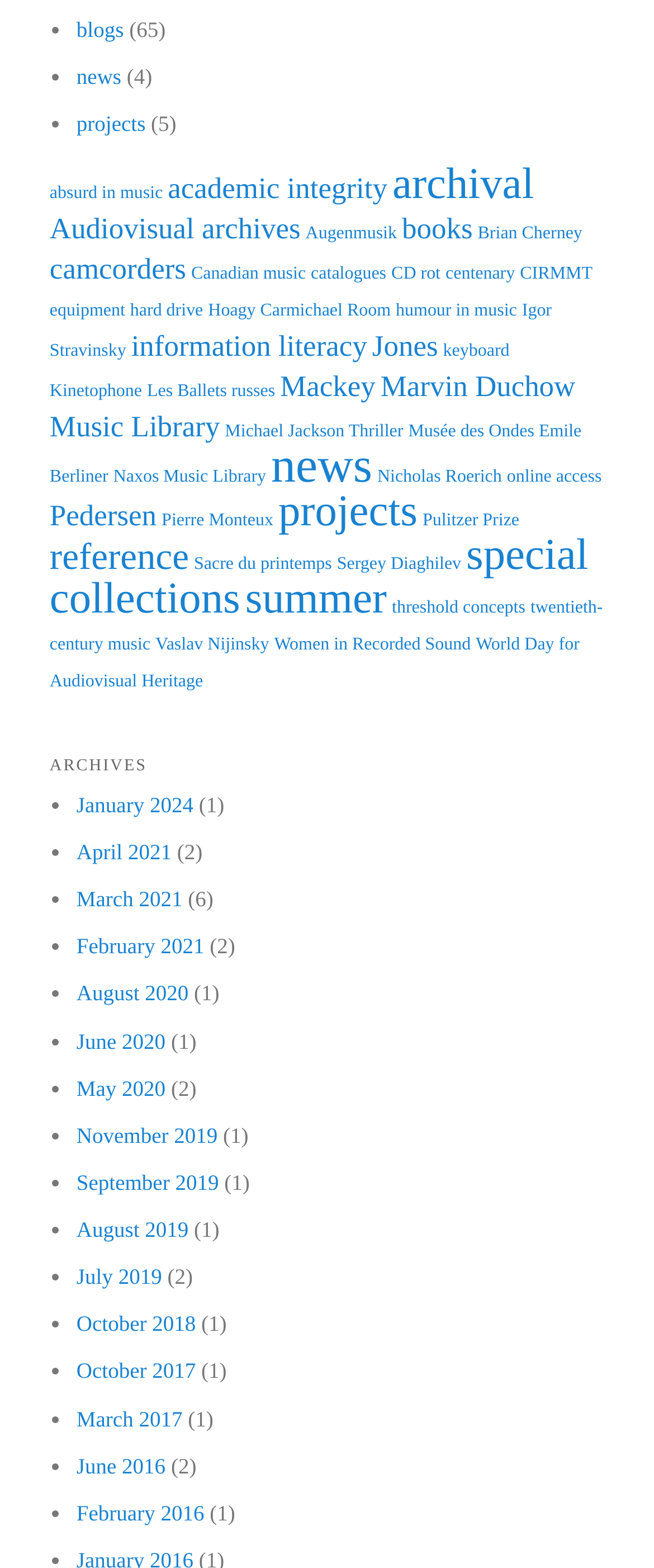Identify the bounding box coordinates of the element to click to follow this instruction: 'explore projects'. Ensure the coordinates are four float values between 0 and 1, provided as [left, top, right, bottom].

[0.117, 0.071, 0.223, 0.087]